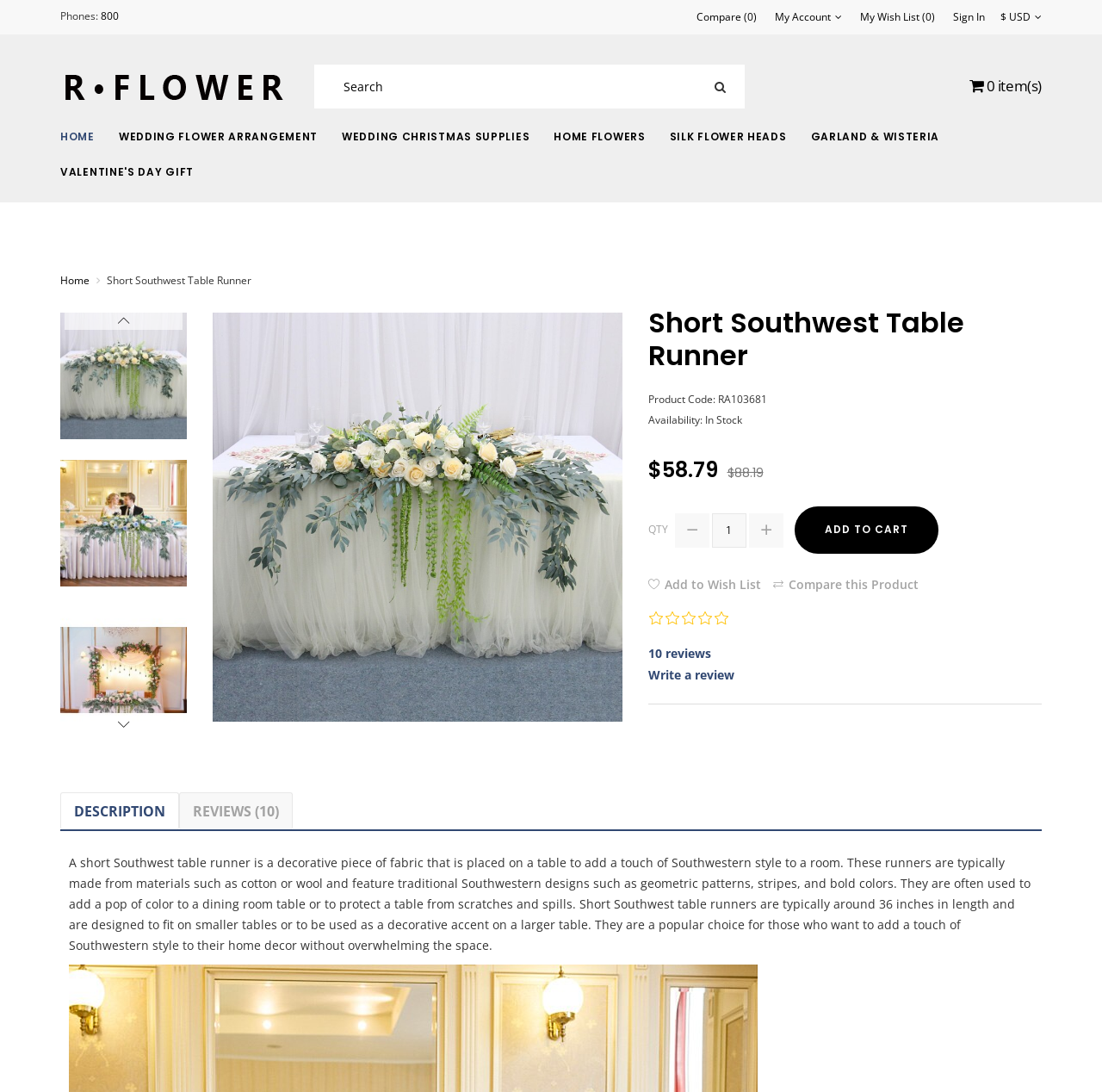Determine the bounding box coordinates of the section to be clicked to follow the instruction: "Sign in to your account". The coordinates should be given as four float numbers between 0 and 1, formatted as [left, top, right, bottom].

[0.865, 0.01, 0.894, 0.021]